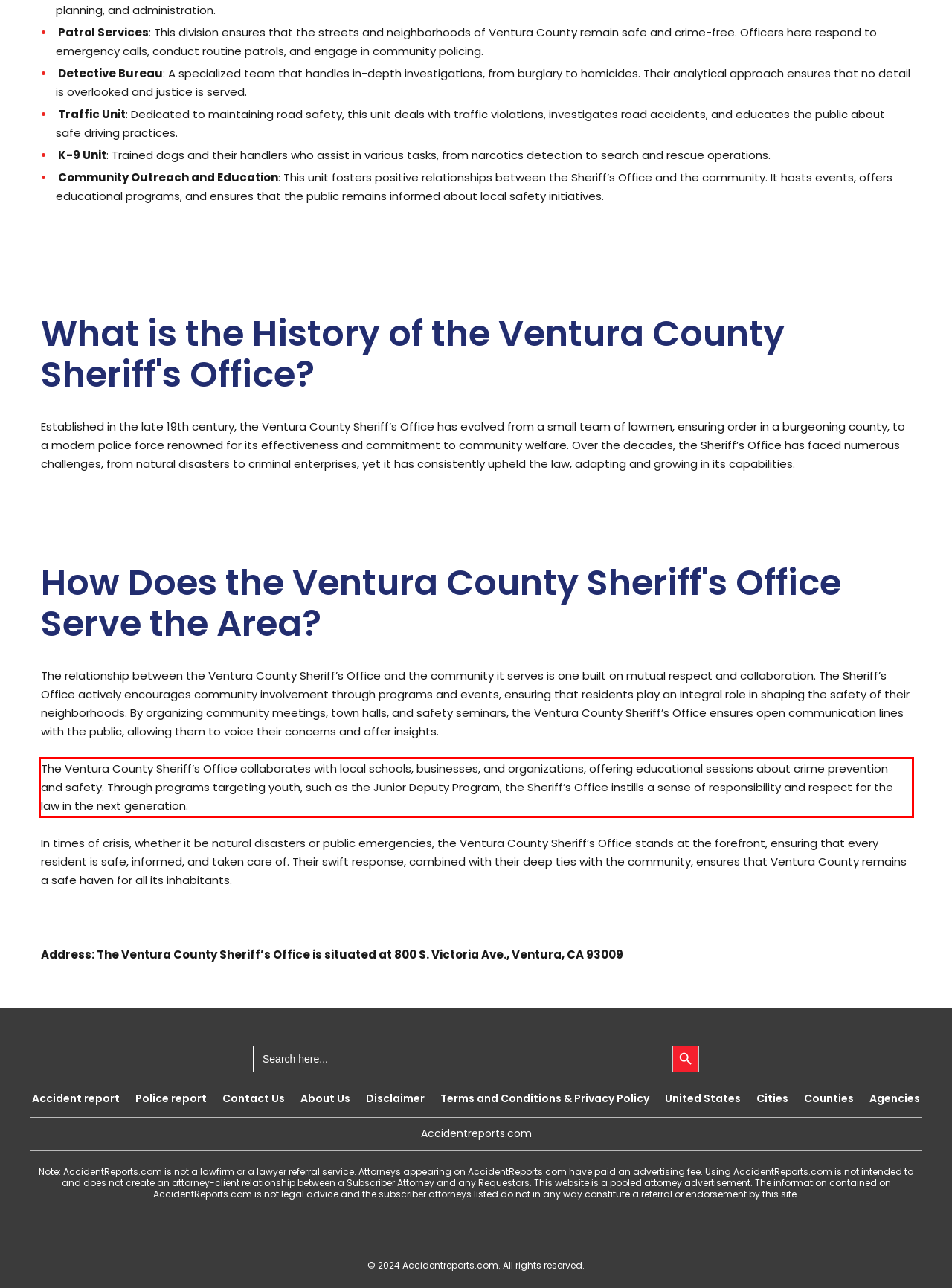Using OCR, extract the text content found within the red bounding box in the given webpage screenshot.

The Ventura County Sheriff’s Office collaborates with local schools, businesses, and organizations, offering educational sessions about crime prevention and safety. Through programs targeting youth, such as the Junior Deputy Program, the Sheriff’s Office instills a sense of responsibility and respect for the law in the next generation.